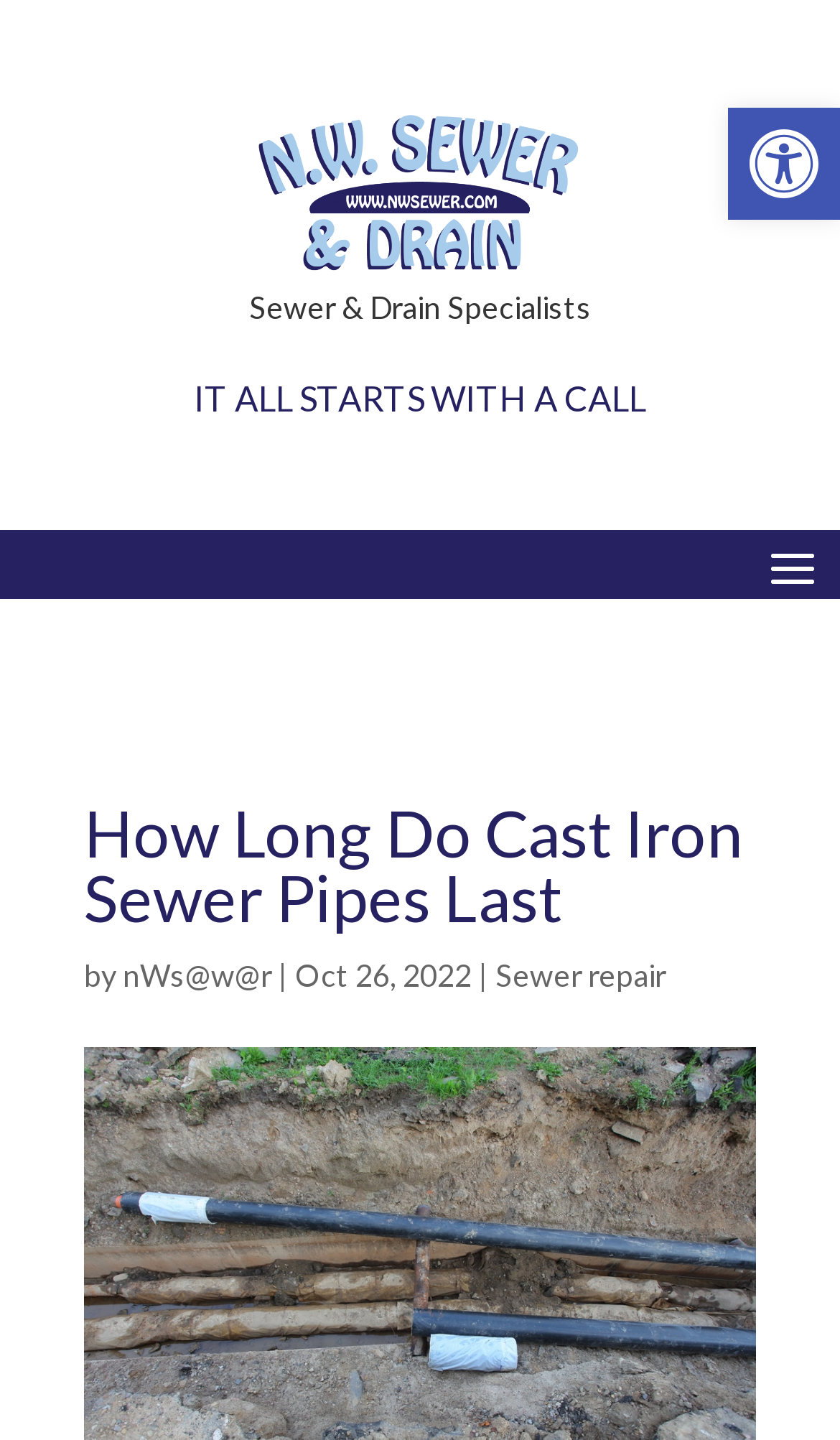Who is the author of the article?
Please respond to the question thoroughly and include all relevant details.

I found the author's name by looking at the section with the heading 'How Long Do Cast Iron Sewer Pipes Last' and finding the link with the text 'nWs@w@r' next to the word 'by'.